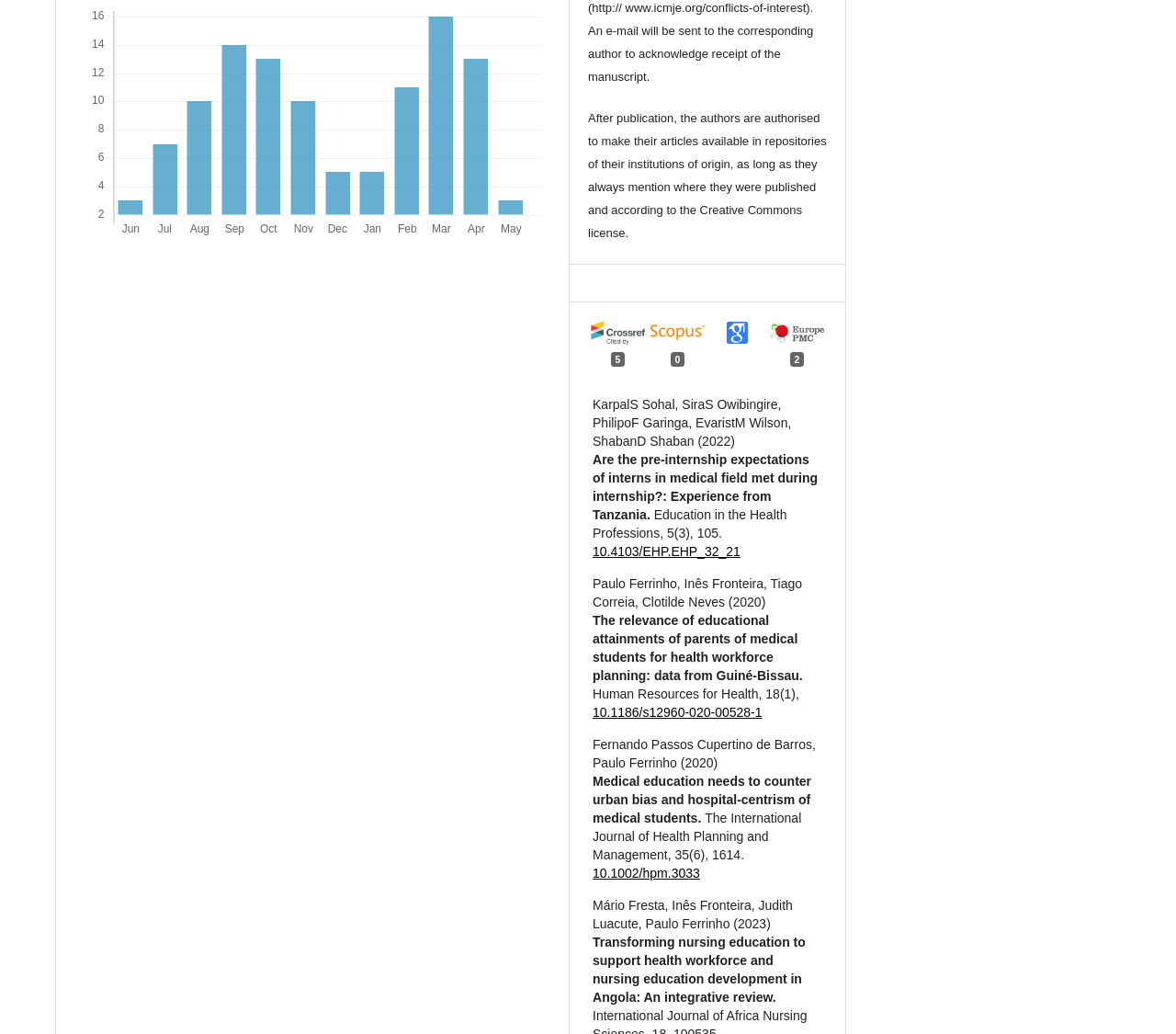What is the title of the first article?
Please provide a single word or phrase based on the screenshot.

Are the pre-internship expectations of interns in medical field met during internship?